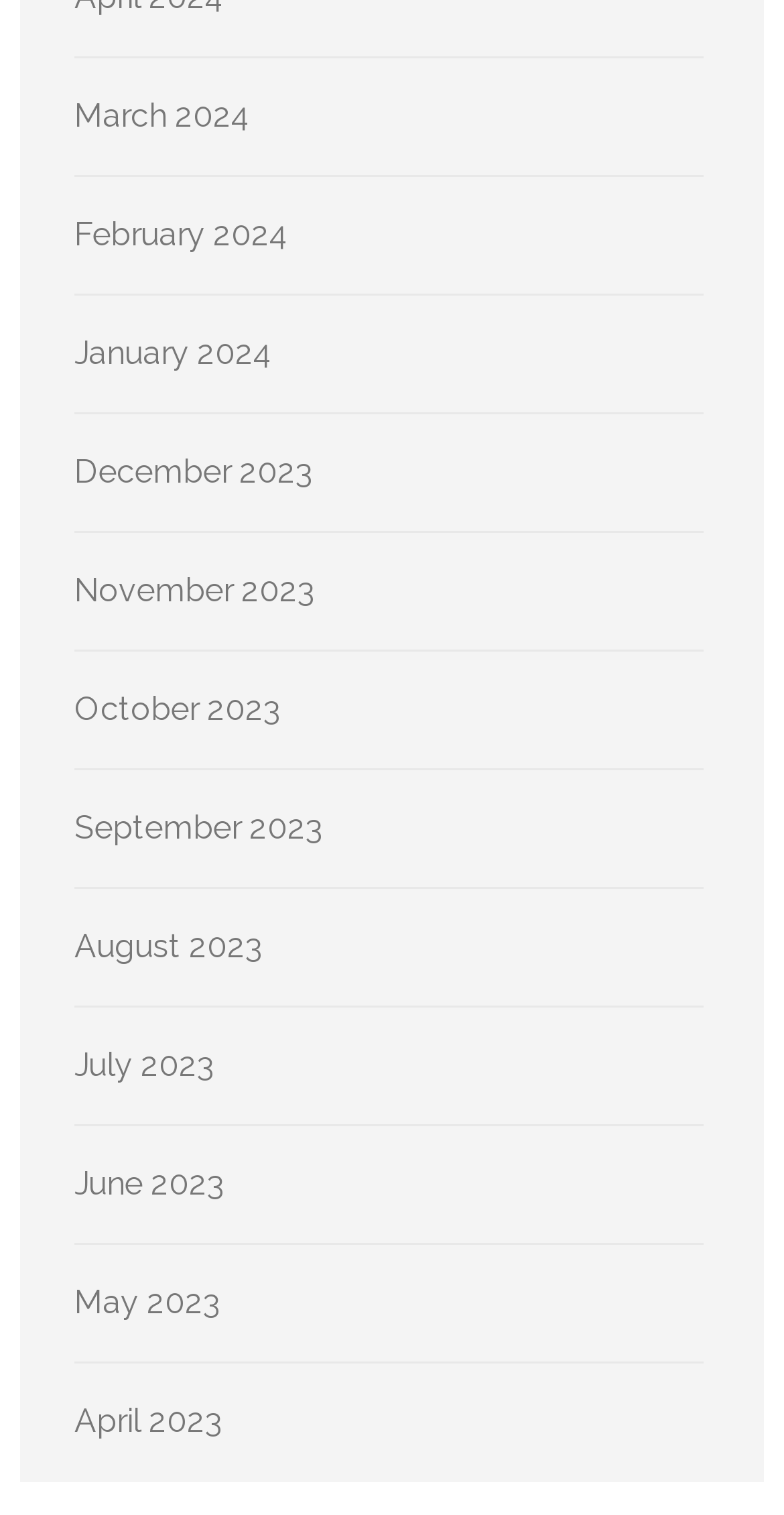Locate the bounding box of the UI element with the following description: "December 2023".

[0.095, 0.299, 0.4, 0.324]